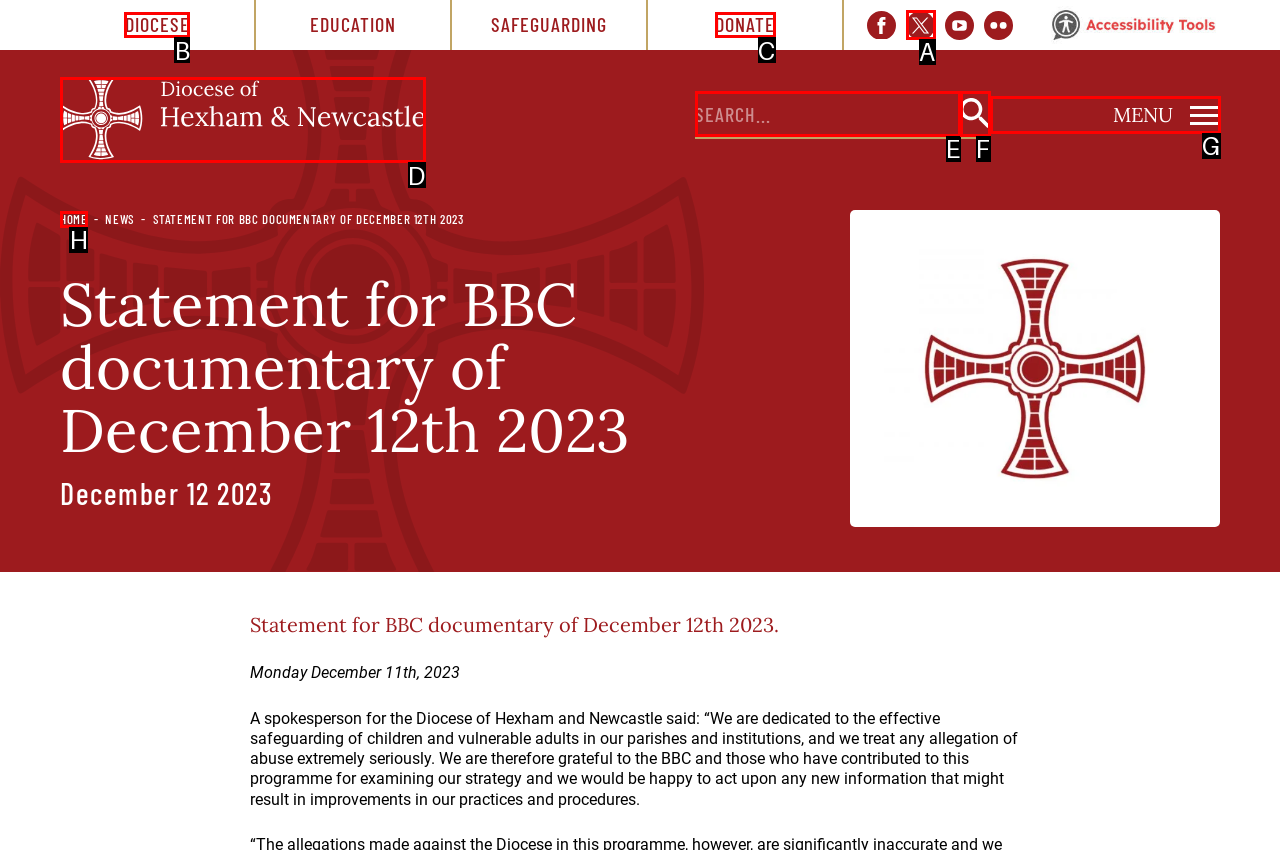Select the letter that aligns with the description: parent_node: Search name="s" placeholder="Search...". Answer with the letter of the selected option directly.

E